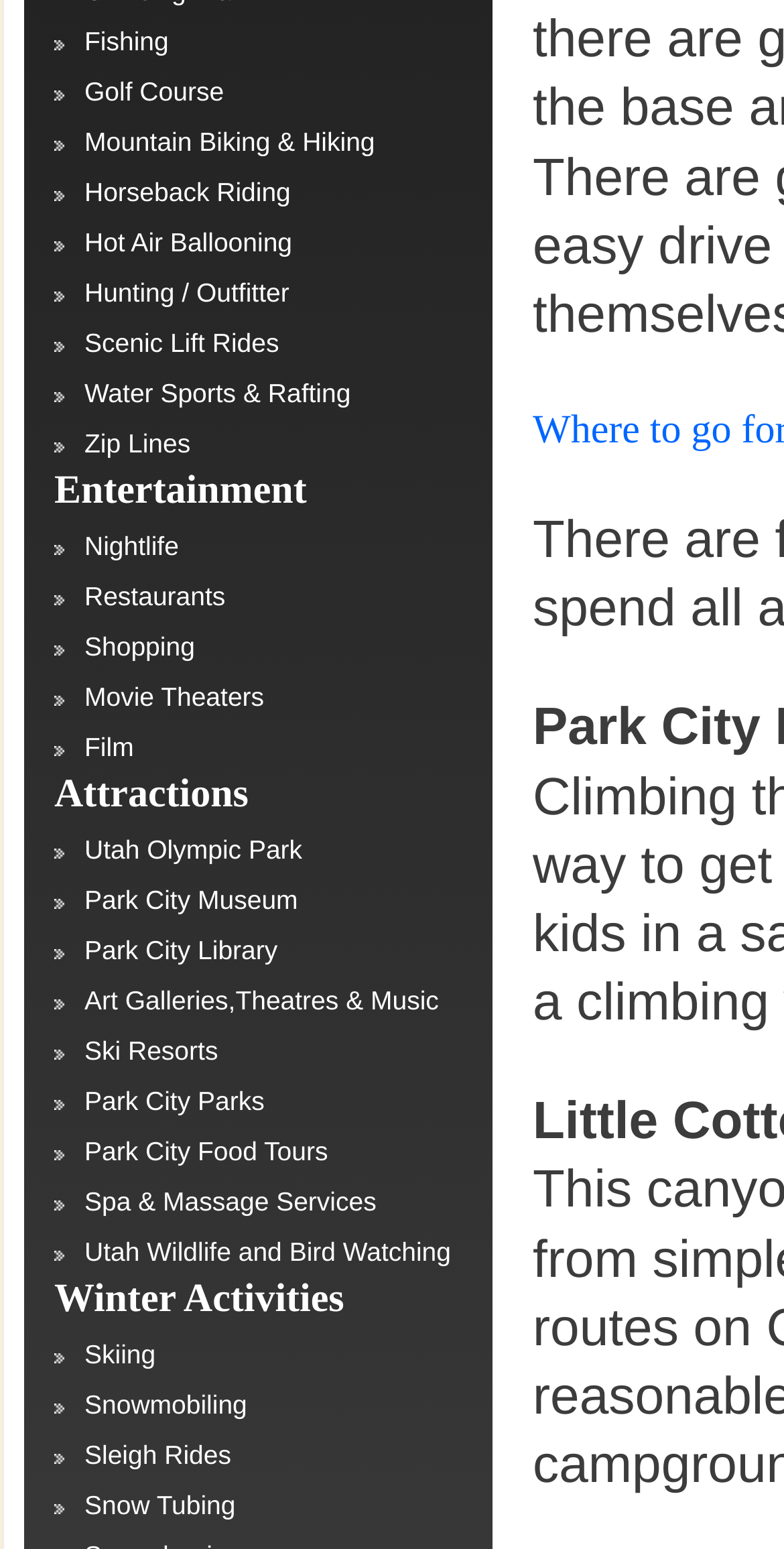Locate the bounding box coordinates for the element described below: "Art". The coordinates must be four float values between 0 and 1, formatted as [left, top, right, bottom].

None